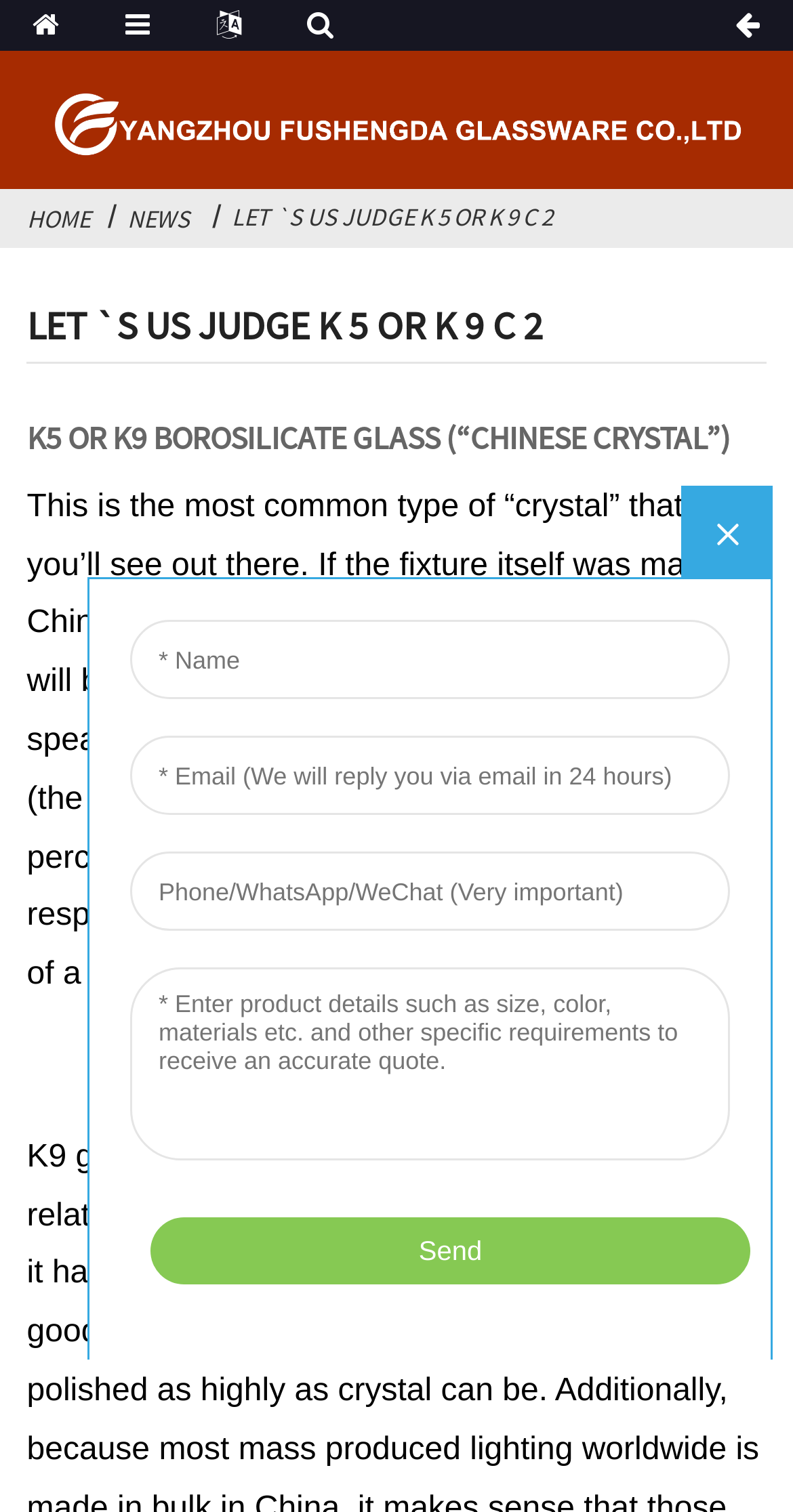Answer with a single word or phrase: 
What type of glass is often referred to as 'Chinese Crystal'?

Borosilicate glass